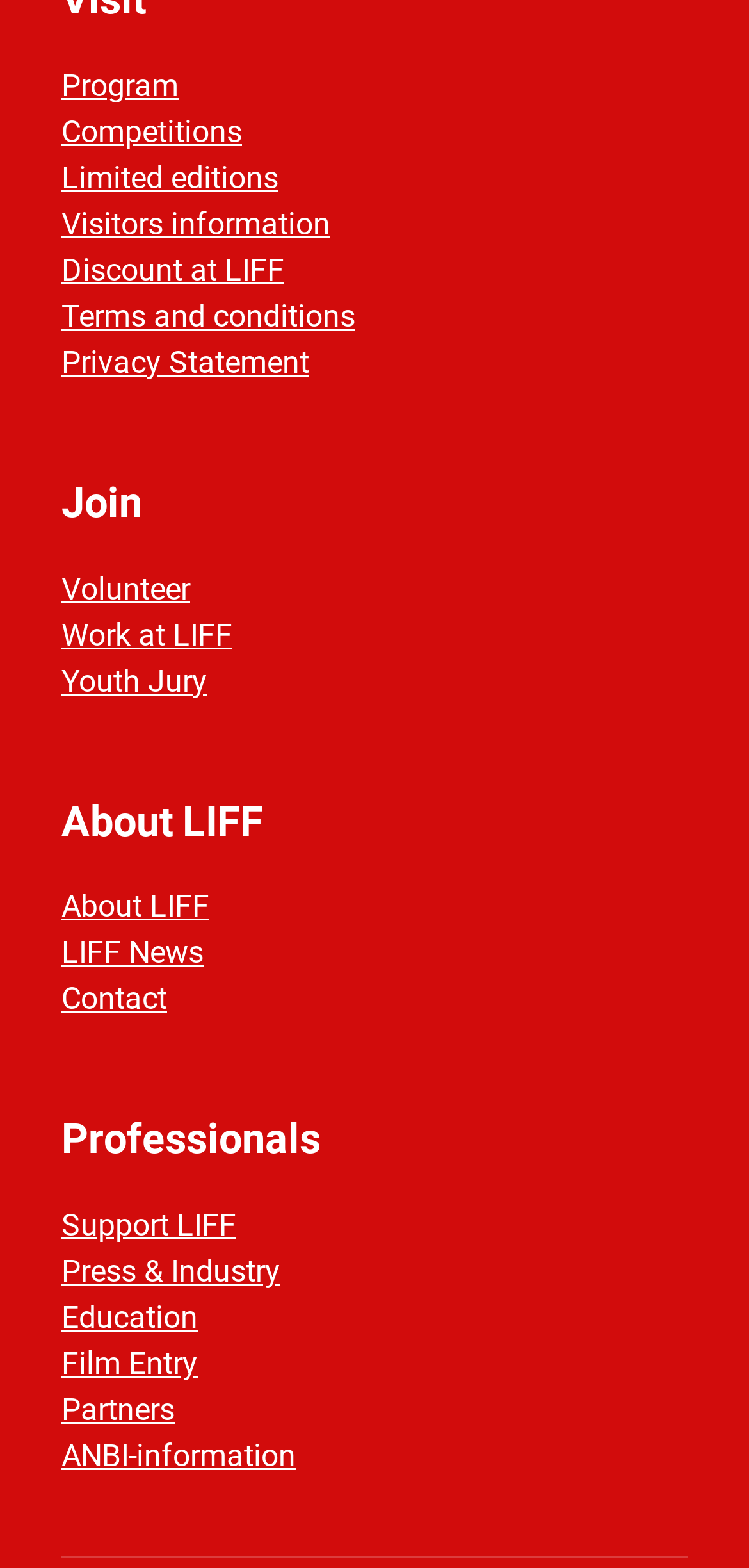Determine the bounding box coordinates for the clickable element required to fulfill the instruction: "Read Terms and conditions". Provide the coordinates as four float numbers between 0 and 1, i.e., [left, top, right, bottom].

[0.082, 0.19, 0.474, 0.213]